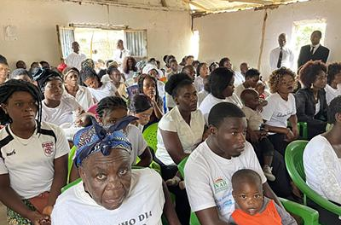Based on what you see in the screenshot, provide a thorough answer to this question: What is the atmosphere of the event?

The caption describes the atmosphere of the event as 'serious yet engaged', which suggests that the attendees are focused and attentive to the proceedings, but also invested and interested in what is being discussed.